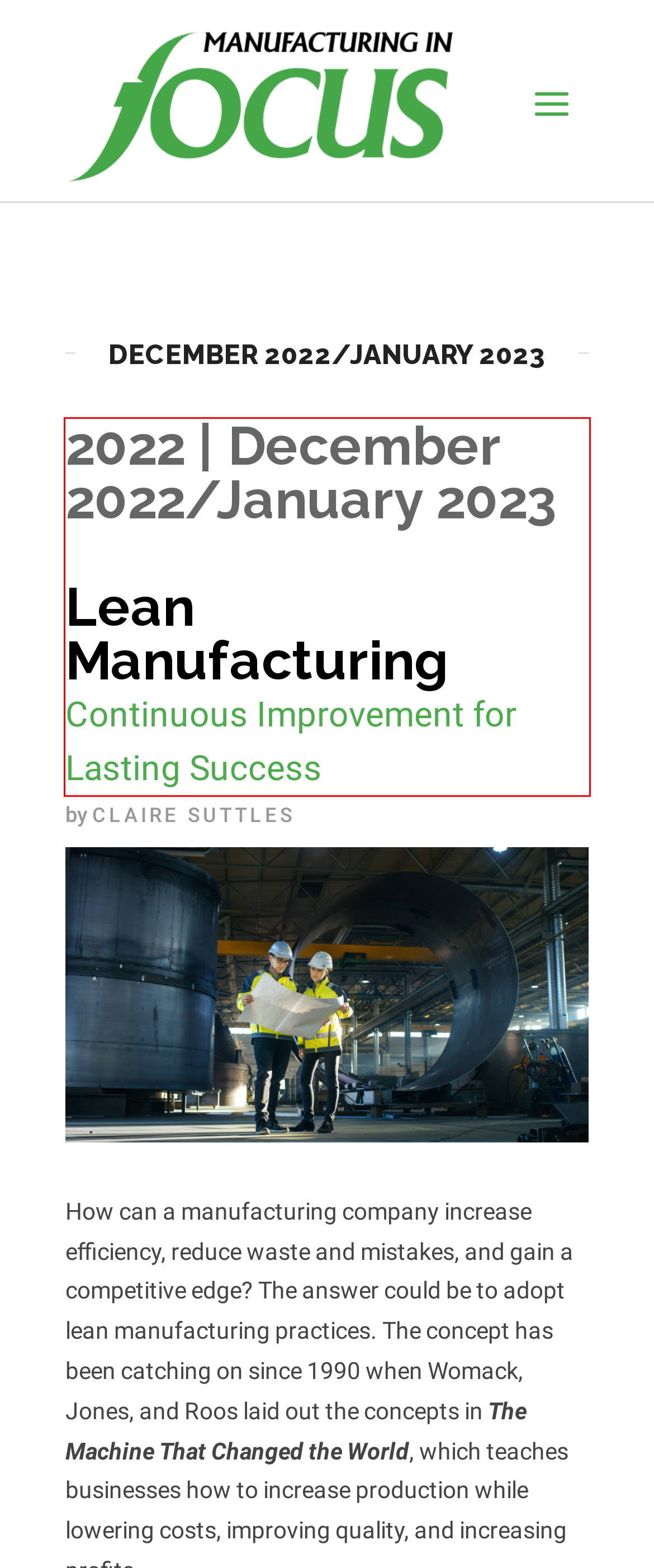After examining the screenshot of a webpage with a red bounding box, choose the most accurate webpage description that corresponds to the new page after clicking the element inside the red box. Here are the candidates:
A. Lean Manufacturing - Manufacturing In Focus
B. Pauline Müller, Author at Manufacturing In Focus
C. Nate Hendley, Author at Manufacturing In Focus
D. William Young, Author at Manufacturing In Focus
E. Making a Global Impact - Manufacturing In Focus
F. Jessica Ferlaino, Author at Manufacturing In Focus
G. A Truly Essential Business - Manufacturing In Focus
H. Claire Suttles, Author at Manufacturing In Focus

A